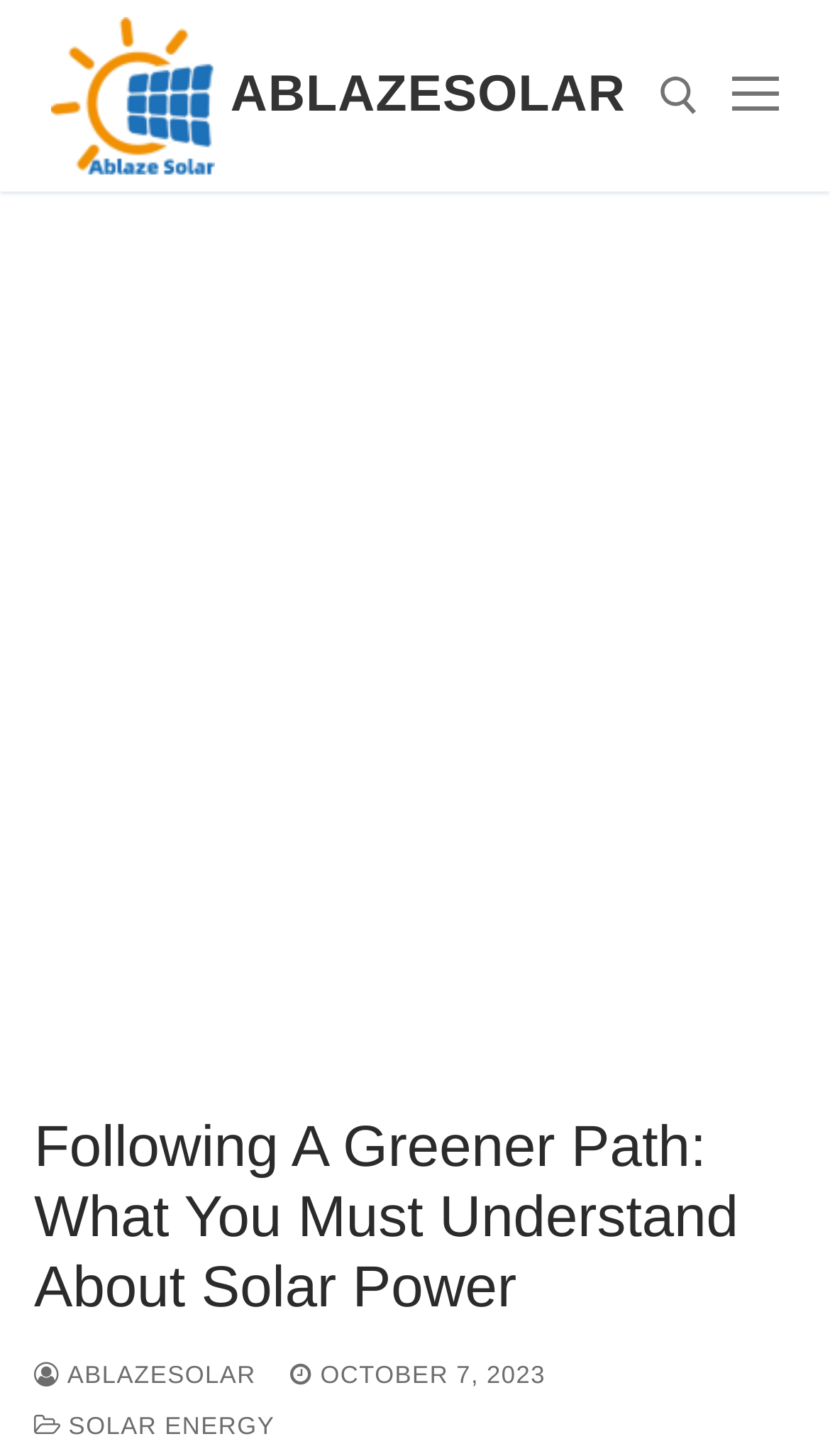Determine the bounding box for the described UI element: "Solar Energy".

[0.041, 0.971, 0.331, 0.989]